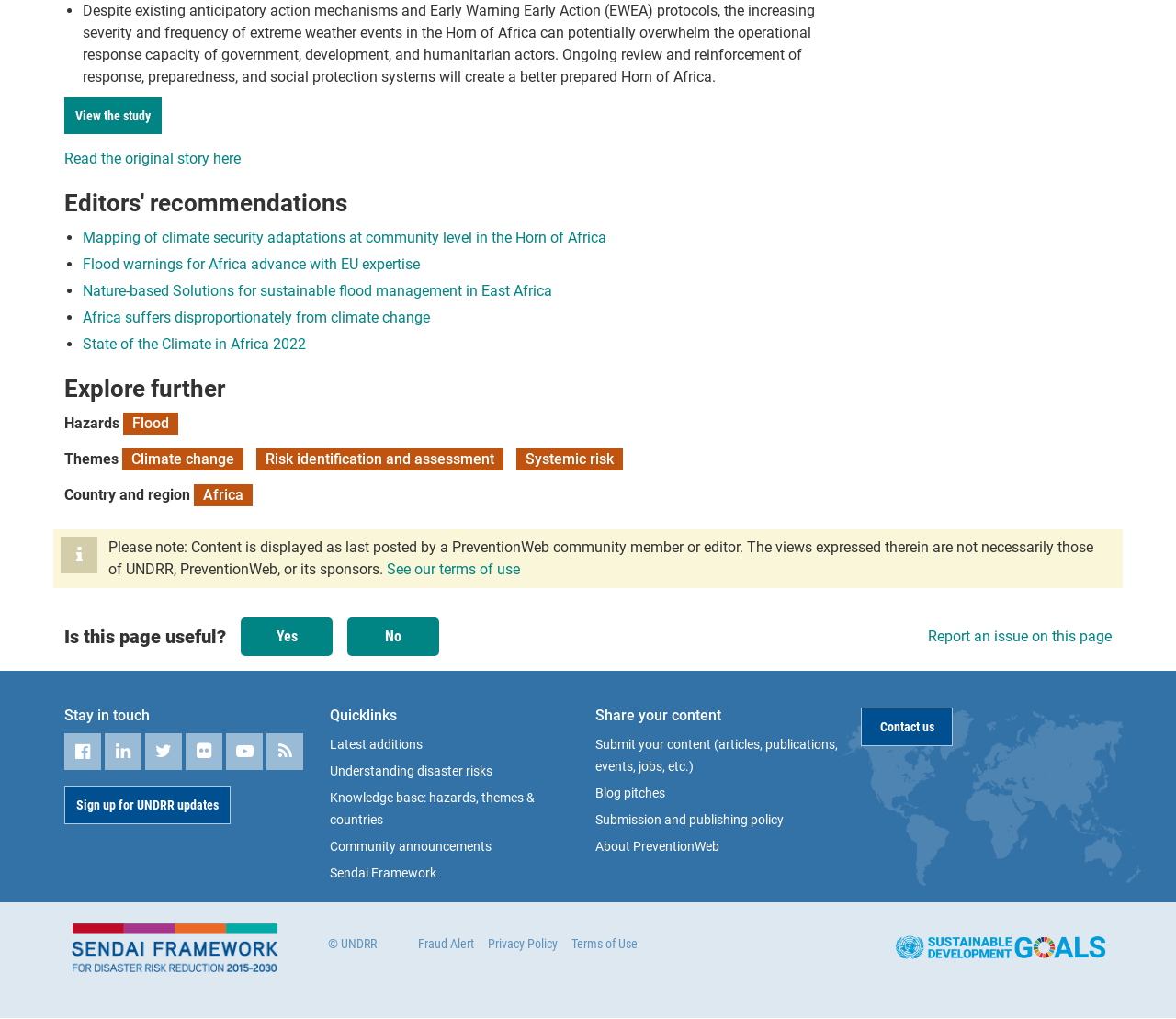Please identify the bounding box coordinates of the region to click in order to complete the given instruction: "View the study". The coordinates should be four float numbers between 0 and 1, i.e., [left, top, right, bottom].

[0.055, 0.096, 0.138, 0.132]